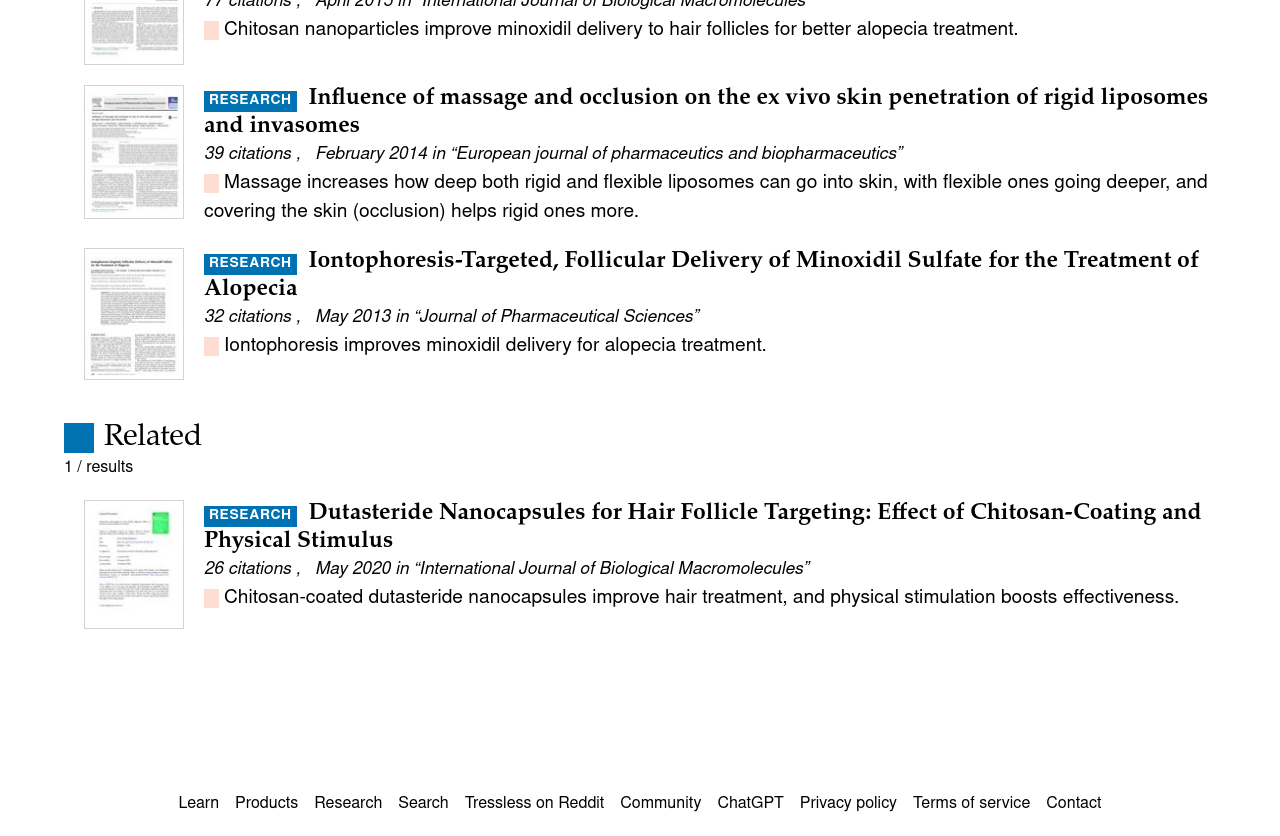Please give a succinct answer using a single word or phrase:
What is the benefit of chitosan-coated dutasteride nanocapsules?

Improve hair treatment